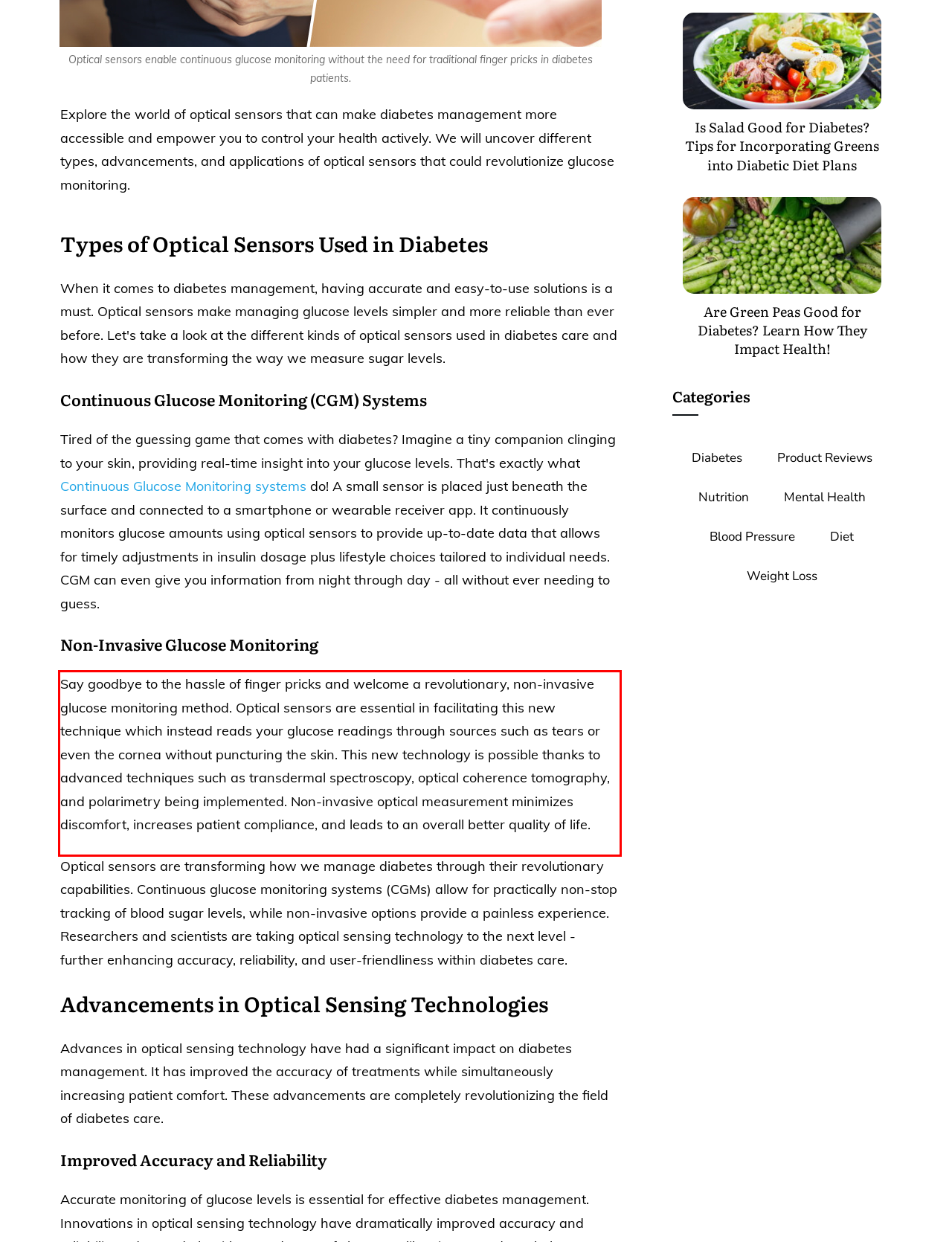Please analyze the provided webpage screenshot and perform OCR to extract the text content from the red rectangle bounding box.

Say goodbye to the hassle of finger pricks and welcome a revolutionary, non-invasive glucose monitoring method. Optical sensors are essential in facilitating this new technique which instead reads your glucose readings through sources such as tears or even the cornea without puncturing the skin. This new technology is possible thanks to advanced techniques such as transdermal spectroscopy, optical coherence tomography, and polarimetry being implemented. Non-invasive optical measurement minimizes discomfort, increases patient compliance, and leads to an overall better quality of life.